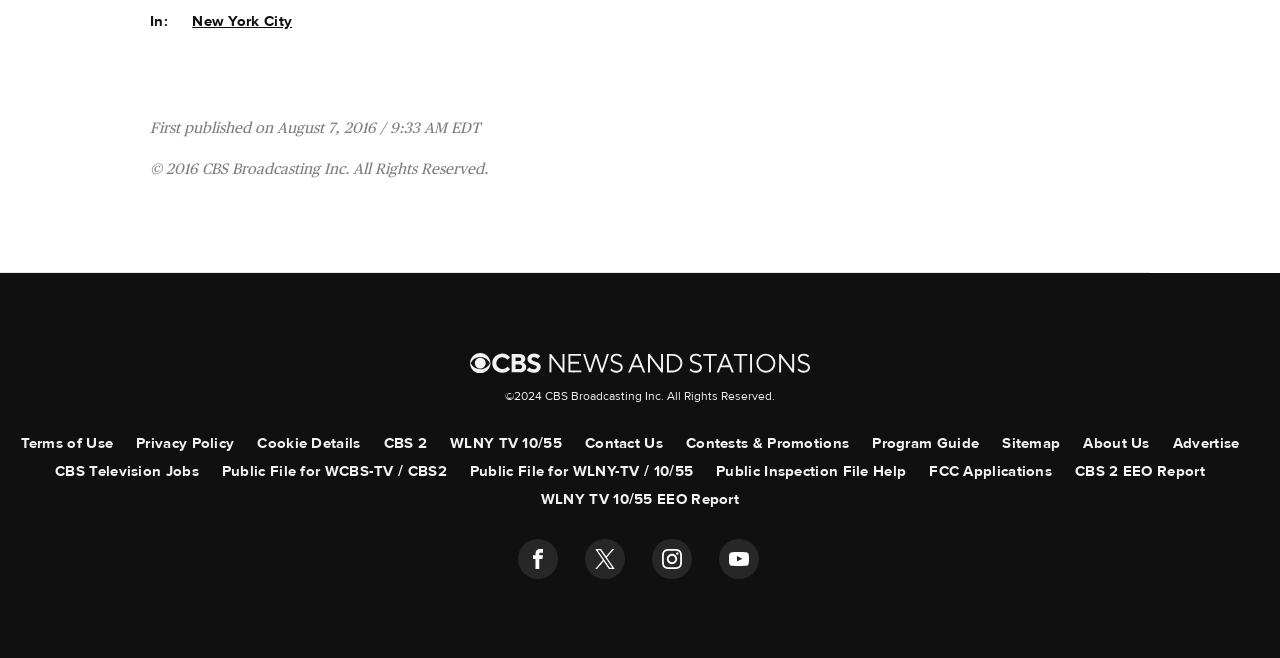Please find the bounding box coordinates for the clickable element needed to perform this instruction: "Visit Terms of Use".

[0.016, 0.652, 0.088, 0.695]